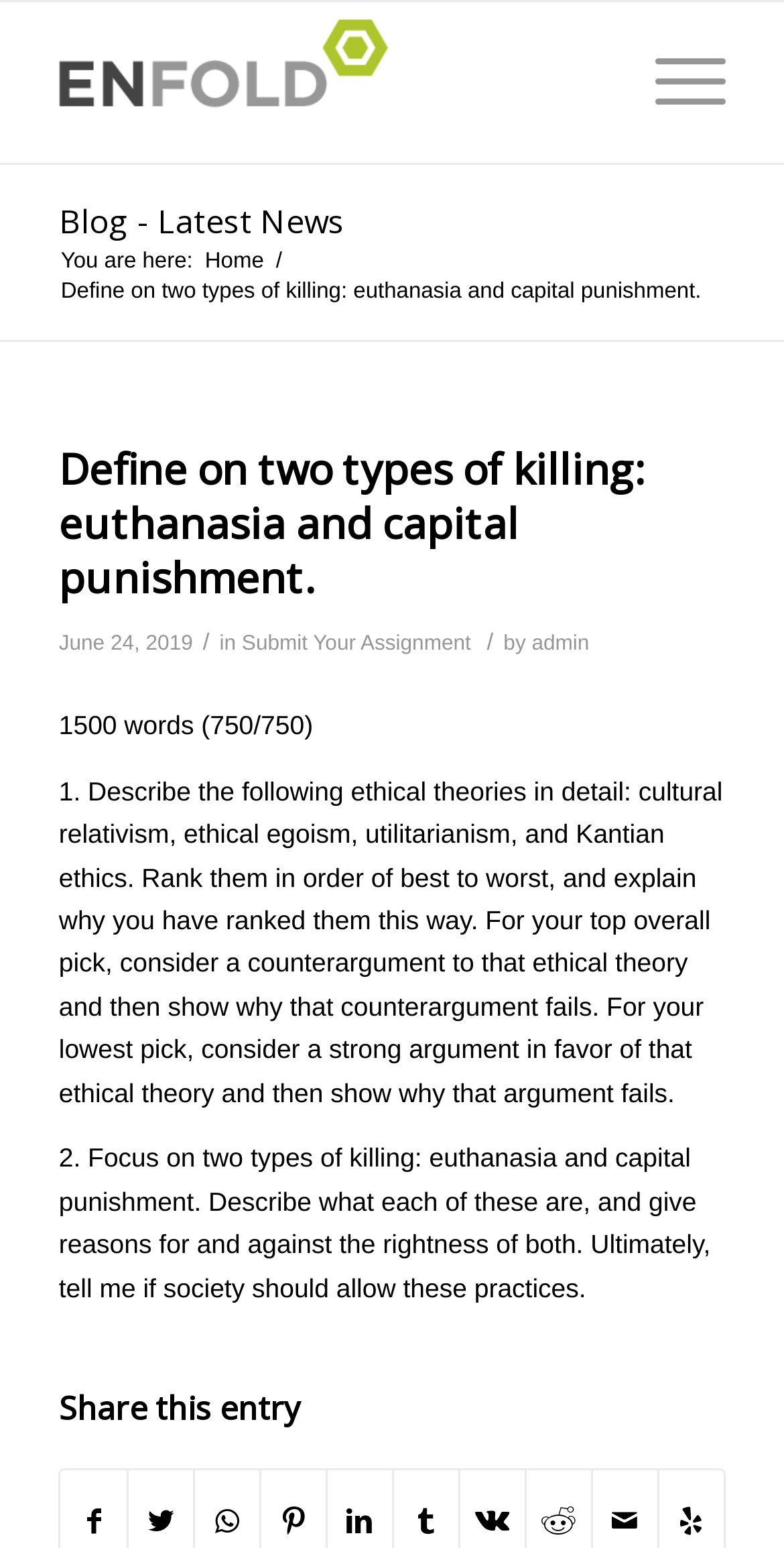Give a succinct answer to this question in a single word or phrase: 
What is the purpose of the link 'Submit Your Essays'?

To submit essays